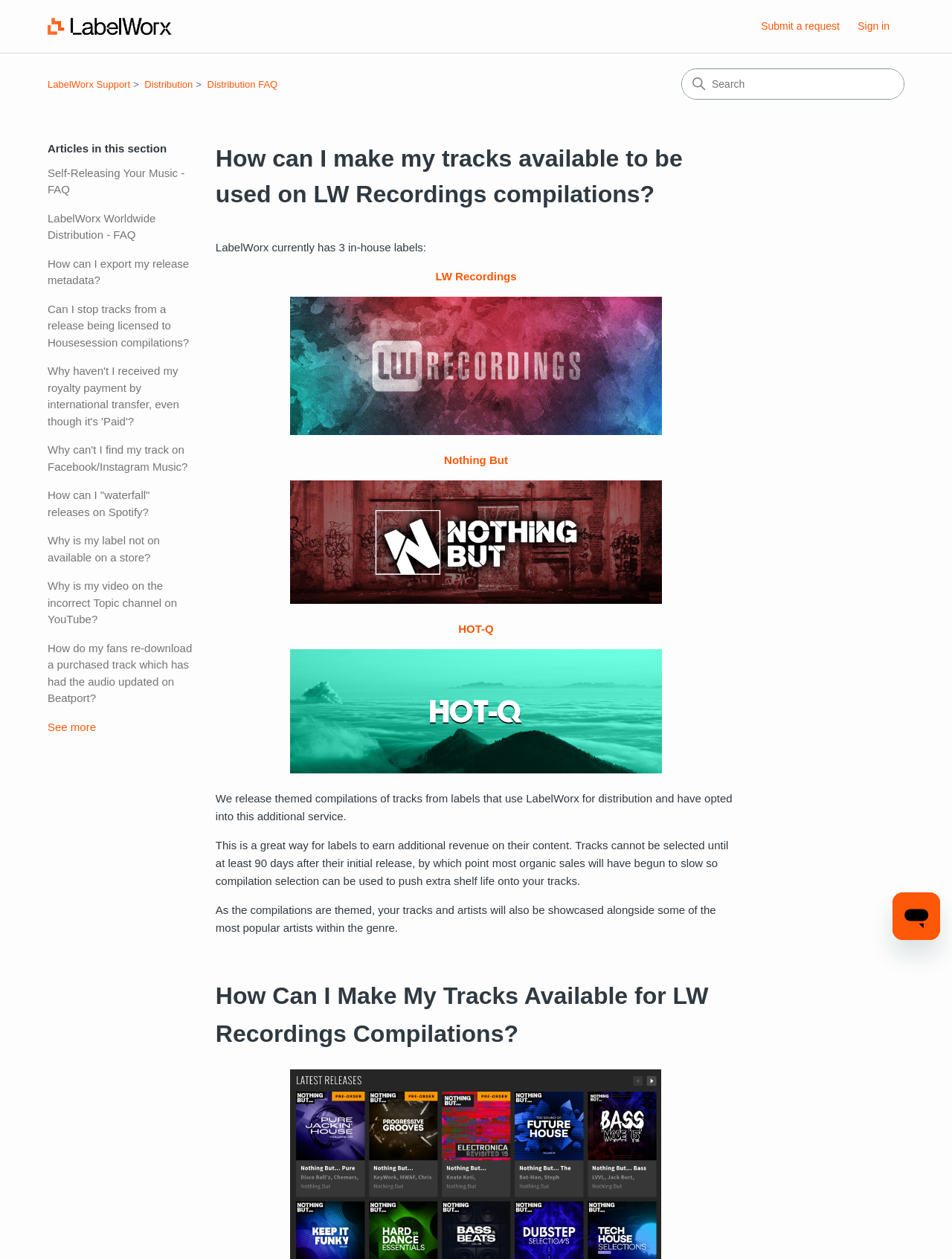What is the purpose of themed compilations?
Analyze the image and deliver a detailed answer to the question.

According to the webpage, the themed compilations of tracks from labels that use LabelWorx for distribution and have opted into this additional service can help labels earn additional revenue on their content.